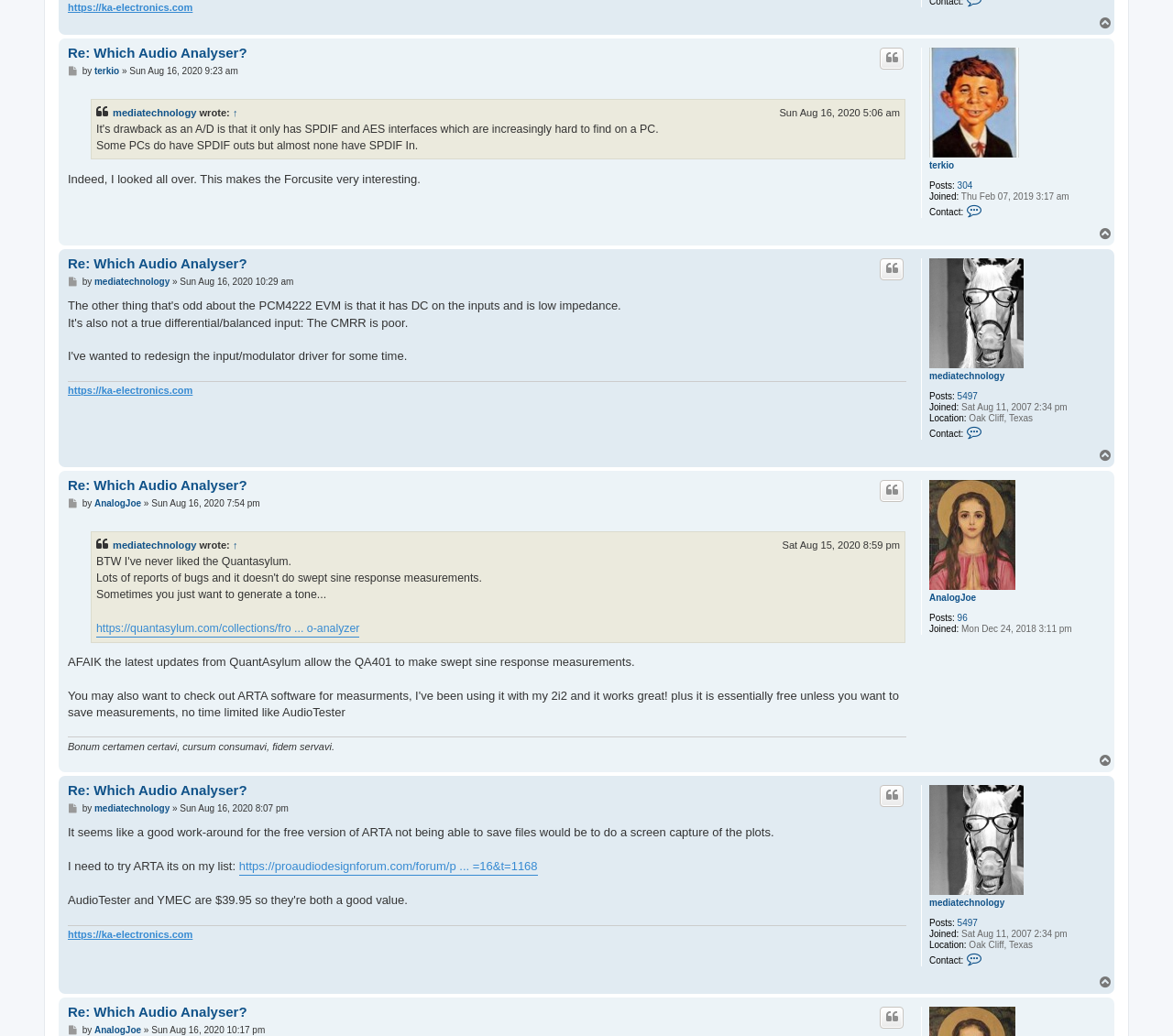Please provide a one-word or short phrase answer to the question:
Who posted the first message?

terkio